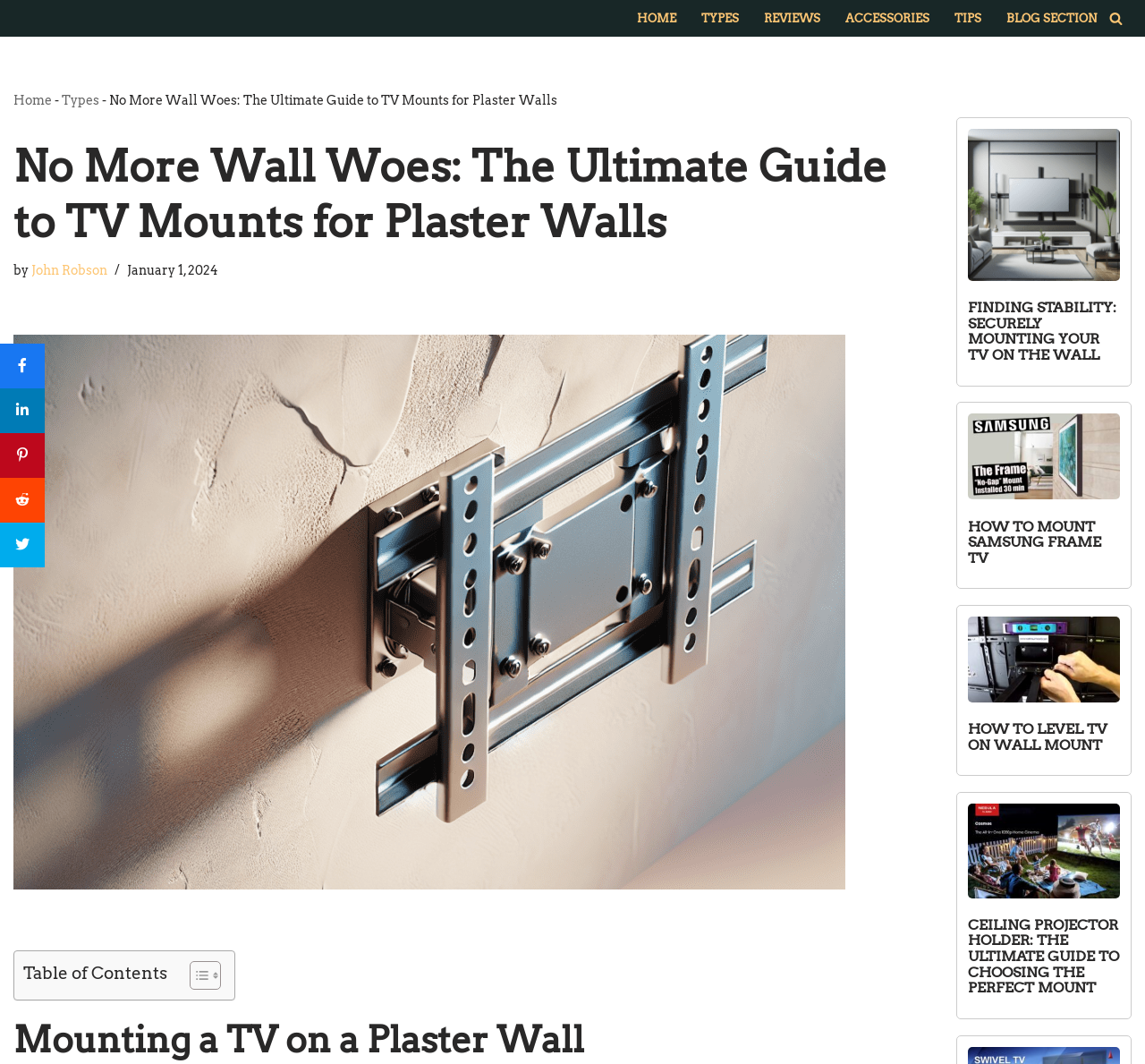How many links are in the primary menu?
Answer the question in a detailed and comprehensive manner.

The primary menu contains links to 'HOME', 'TYPES', 'REVIEWS', 'ACCESSORIES', 'TIPS', and 'BLOG SECTION', which makes a total of 6 links.